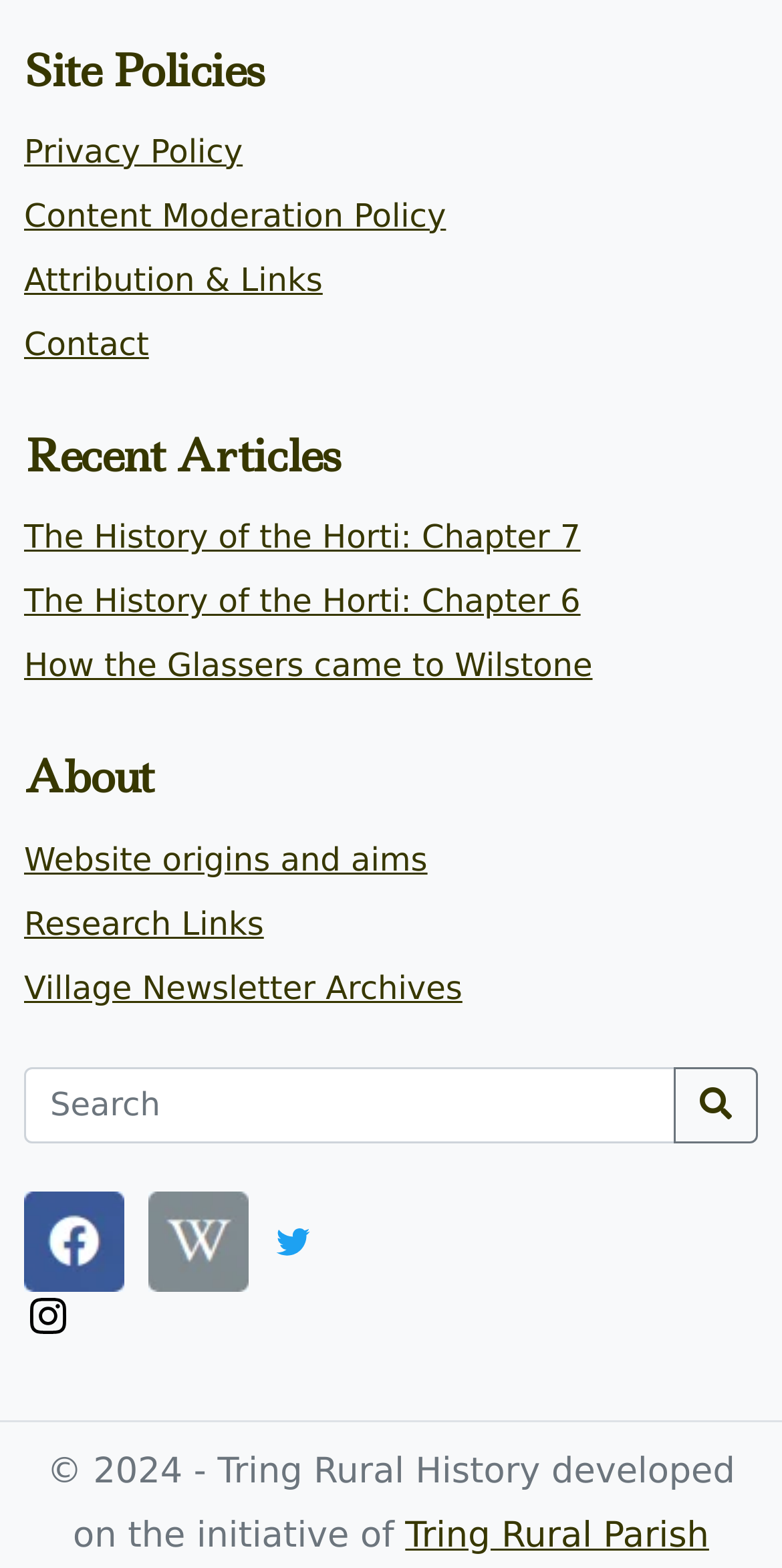What is the topic of the article 'The History of the Horti: Chapter 7'?
Answer the question with a thorough and detailed explanation.

The webpage has a section titled 'Recent Articles' which contains links to various articles. One of the links is 'The History of the Horti: Chapter 7', which suggests that the article is about the history of the Horti.